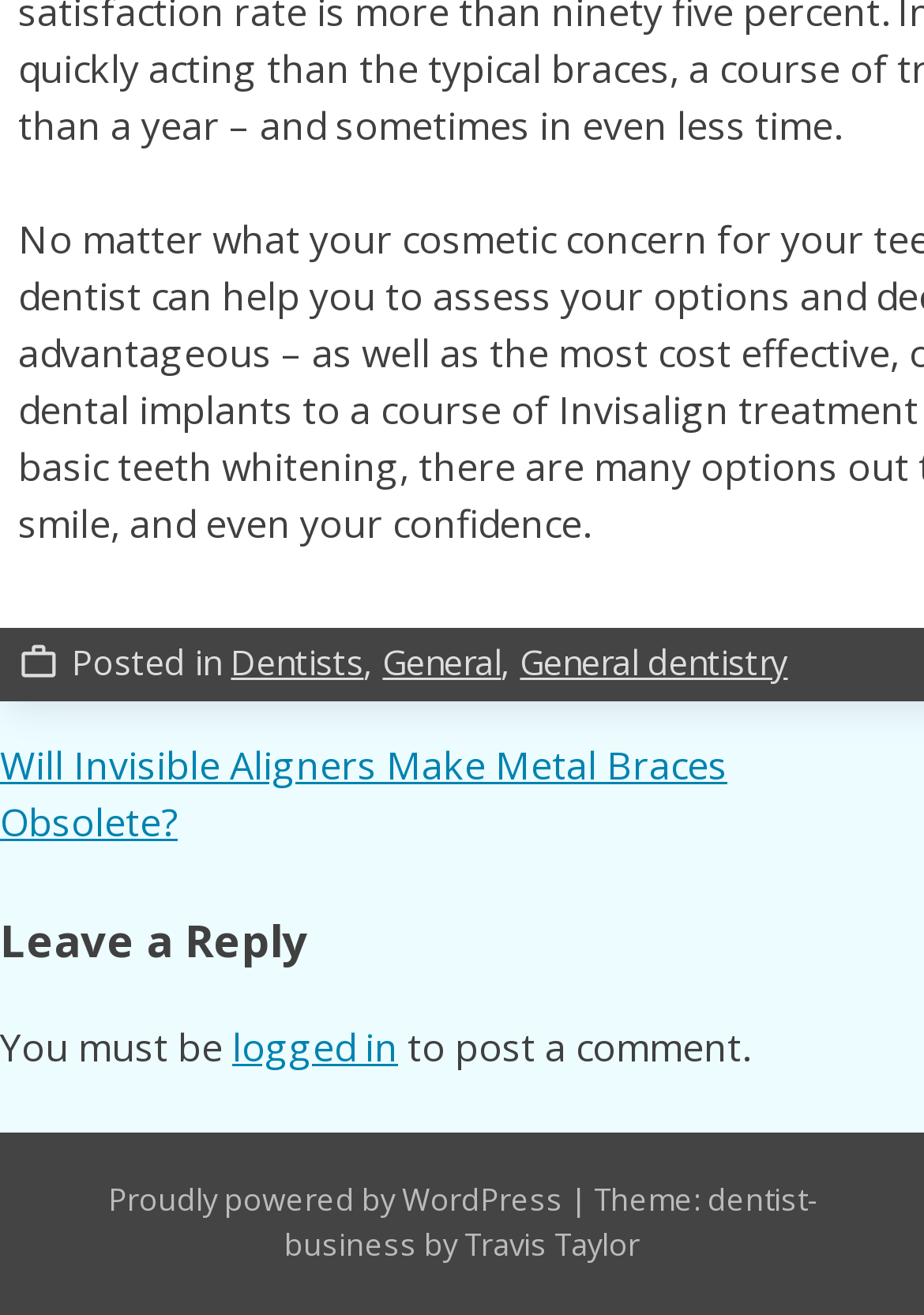What is the theme of the website?
Answer the question in as much detail as possible.

The theme of the website can be found by looking at the text 'Theme: dentist-business by Travis Taylor' which indicates the theme of the website.